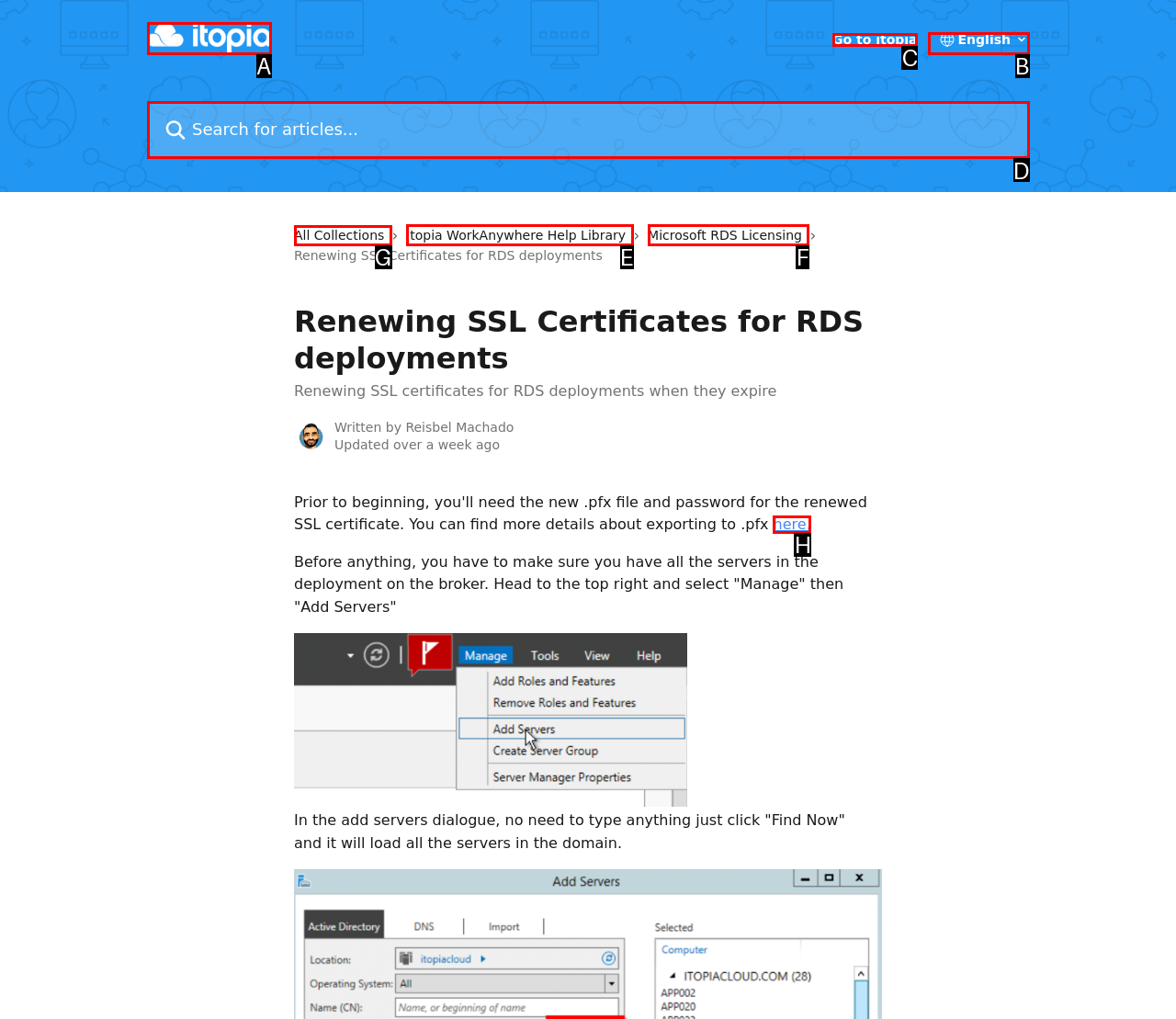Determine the letter of the element you should click to carry out the task: Search for something
Answer with the letter from the given choices.

None